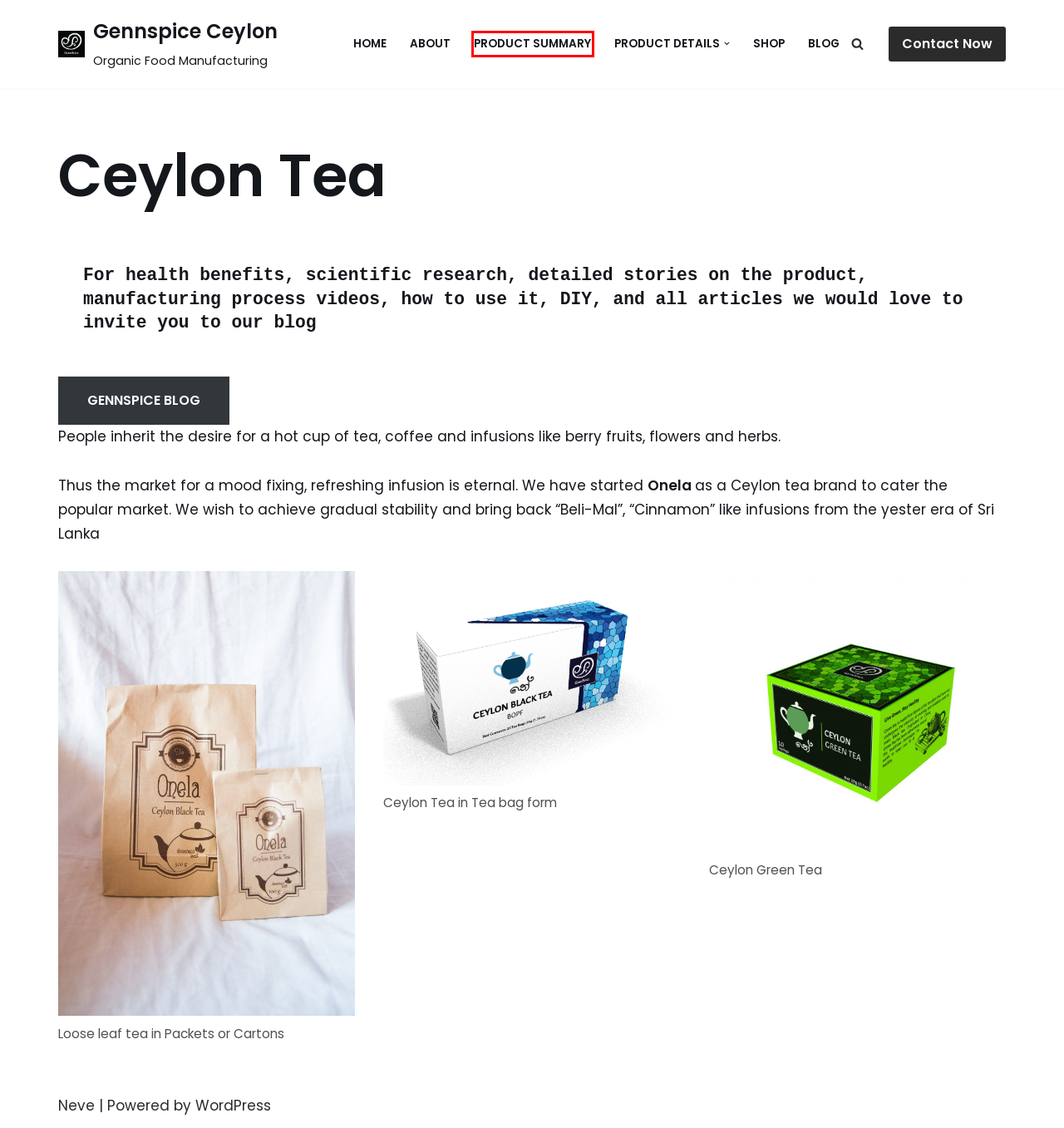You are given a screenshot of a webpage with a red rectangle bounding box. Choose the best webpage description that matches the new webpage after clicking the element in the bounding box. Here are the candidates:
A. Blog Tool, Publishing Platform, and CMS – WordPress.org
B. Neve - Fast & Lightweight WordPress Theme Ideal for Any Website
C. Shop - Gennspice Ceylon
D. Product Summary - Gennspice Ceylon
E. About - Gennspice Ceylon
F. Blog - Gennspice Ceylon
G. Contact - Gennspice Ceylon
H. Home - Gennspice Ceylon

D